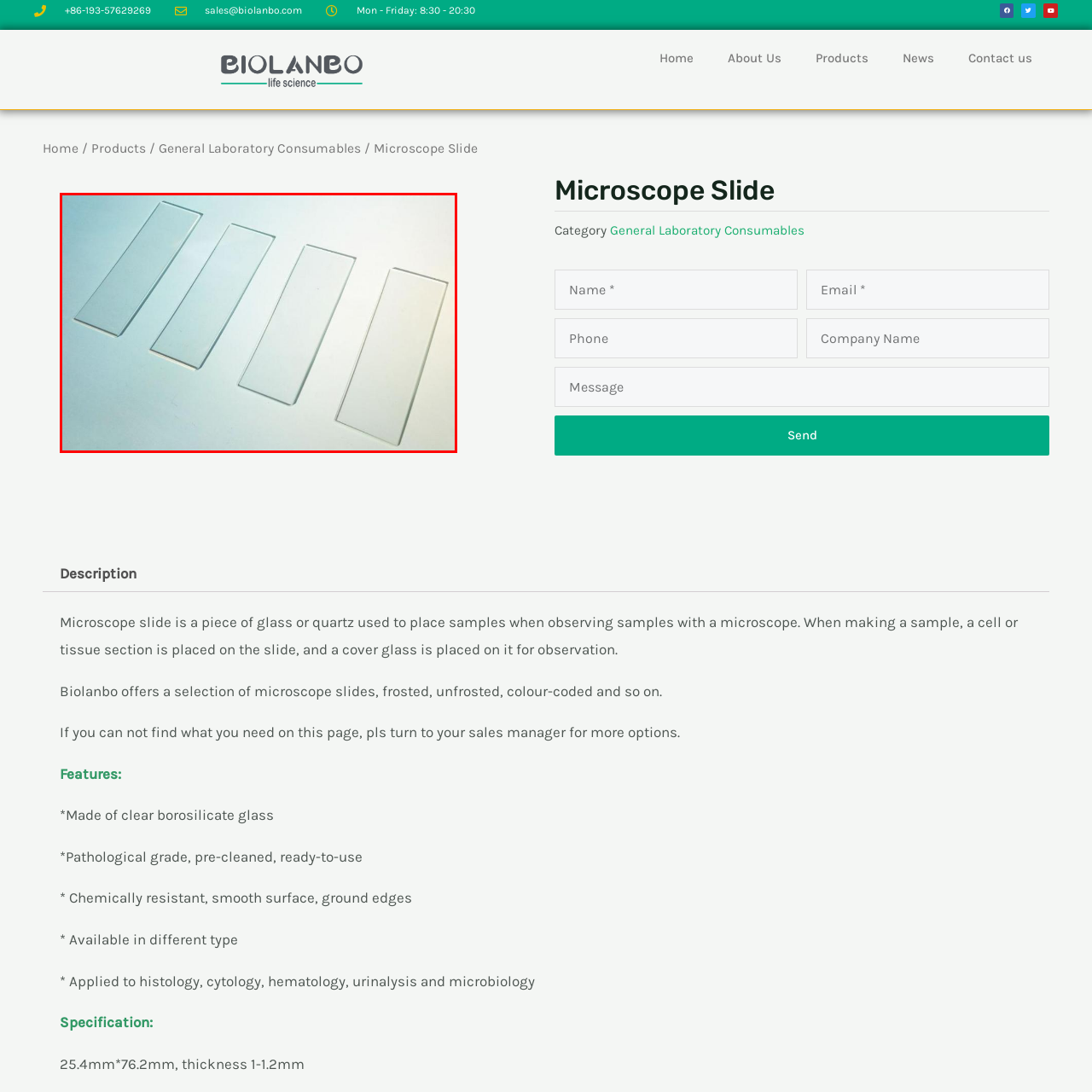Observe the image framed by the red bounding box and present a detailed answer to the following question, relying on the visual data provided: What material are the microscope slides made of?

According to the caption, the microscope slides are crafted from high-quality borosilicate glass, which is known for its durability and chemical resistance, making them suitable for various applications in histology, cytology, microbiology, and more.